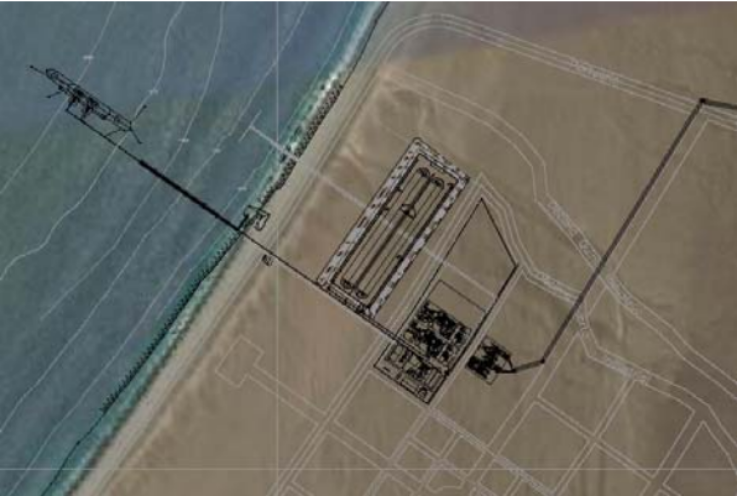Illustrate the scene in the image with a detailed description.

The image depicts an aerial view of the proposed Kelar Power Station (CTEM) project site, located in Mejillones, II Region, Antofagasta, Chile. It showcases a detailed layout of the power plant, including infrastructure such as the coal handling facilities, a sea water intake system for cooling, and associated structures necessary for its operation. The site design reflects the project's capability to utilize diverse coal types, supported by emission control technologies like Low-NOx burners and a wet flue gas desulfurization (FGD) system. This strategic positioning highlights the integration of the power plant with the coastline, emphasizing its logistical considerations for resource intake and environmental management.